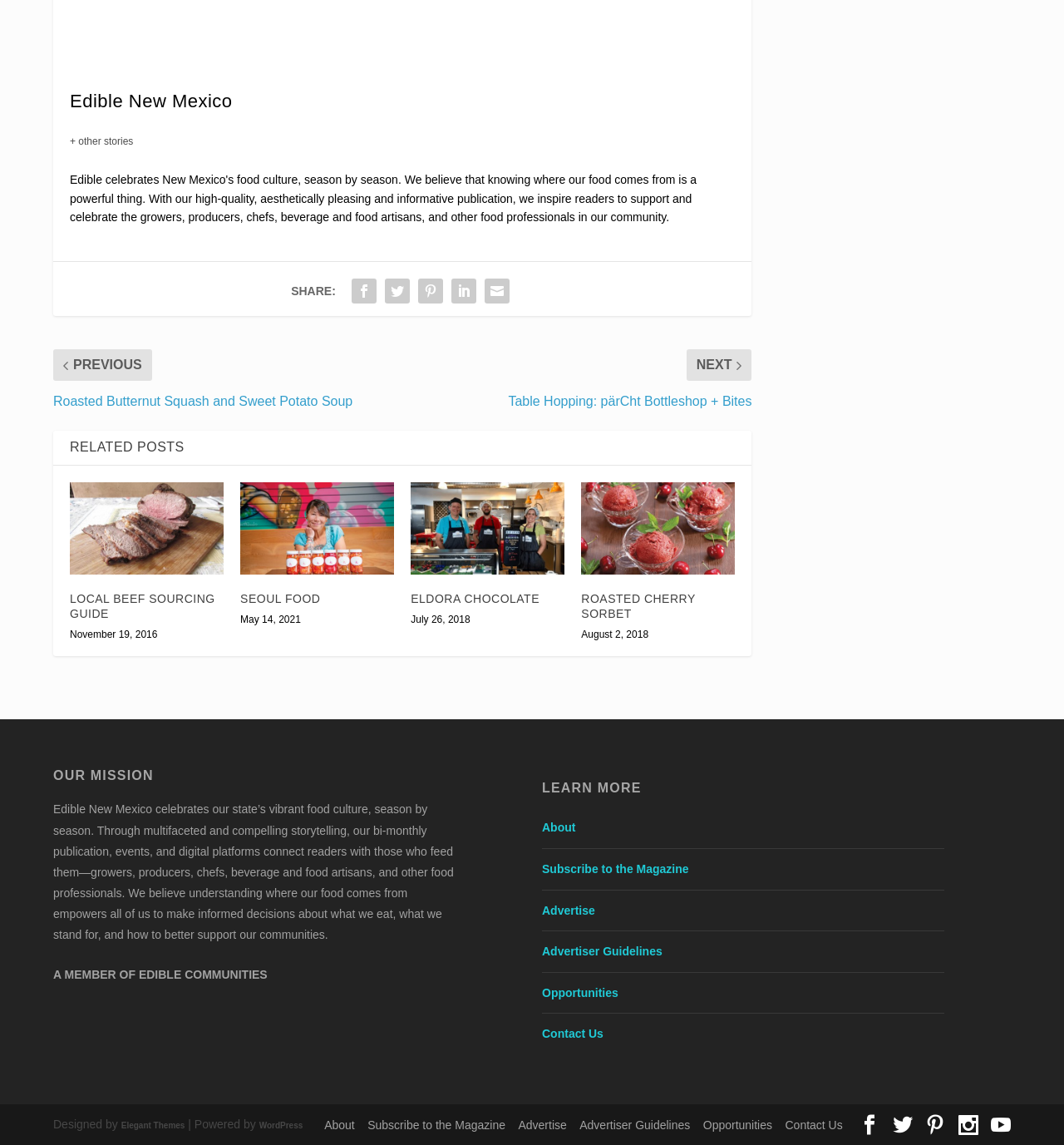Identify the bounding box coordinates of the region that should be clicked to execute the following instruction: "Read the 'LOCAL BEEF SOURCING GUIDE' article".

[0.066, 0.497, 0.21, 0.523]